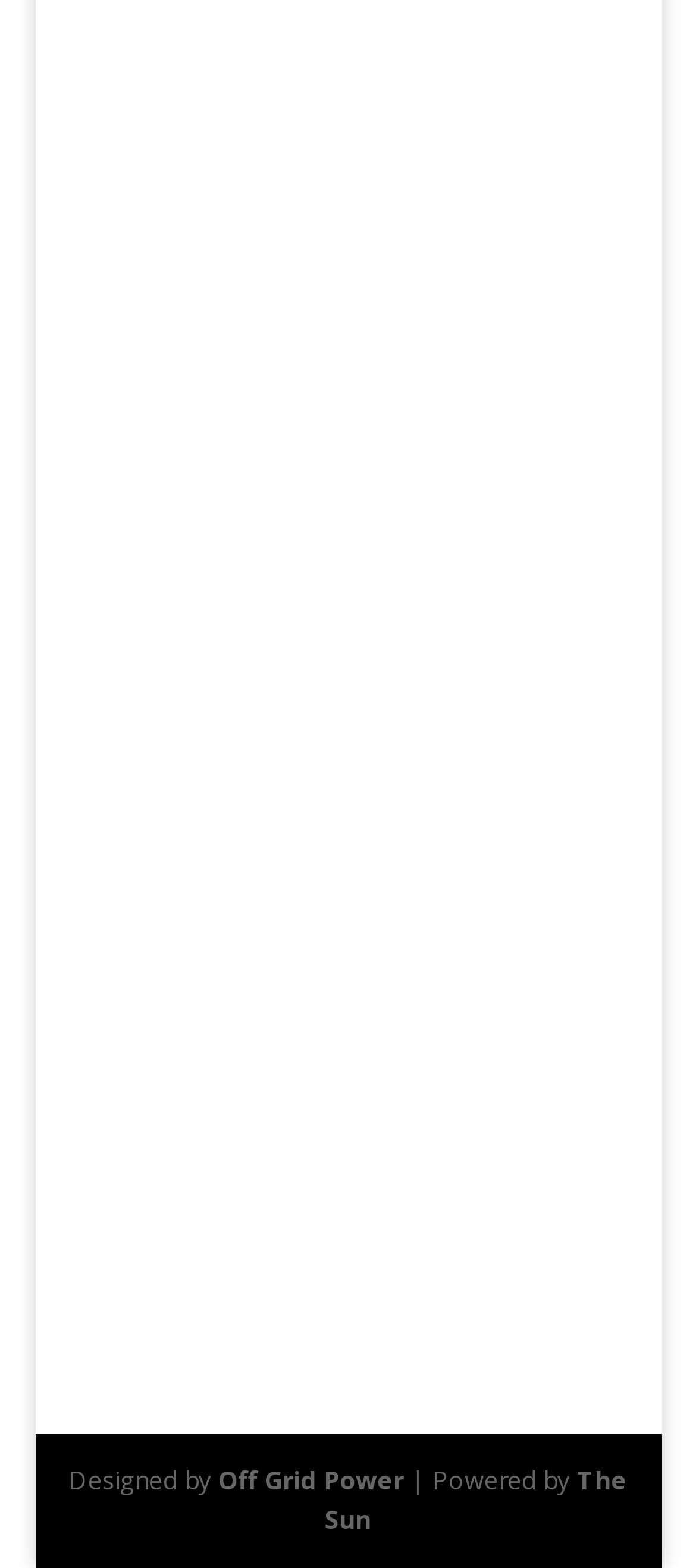Please specify the bounding box coordinates in the format (top-left x, top-left y, bottom-right x, bottom-right y), with values ranging from 0 to 1. Identify the bounding box for the UI component described as follows: Off Grid Power

[0.314, 0.933, 0.581, 0.954]